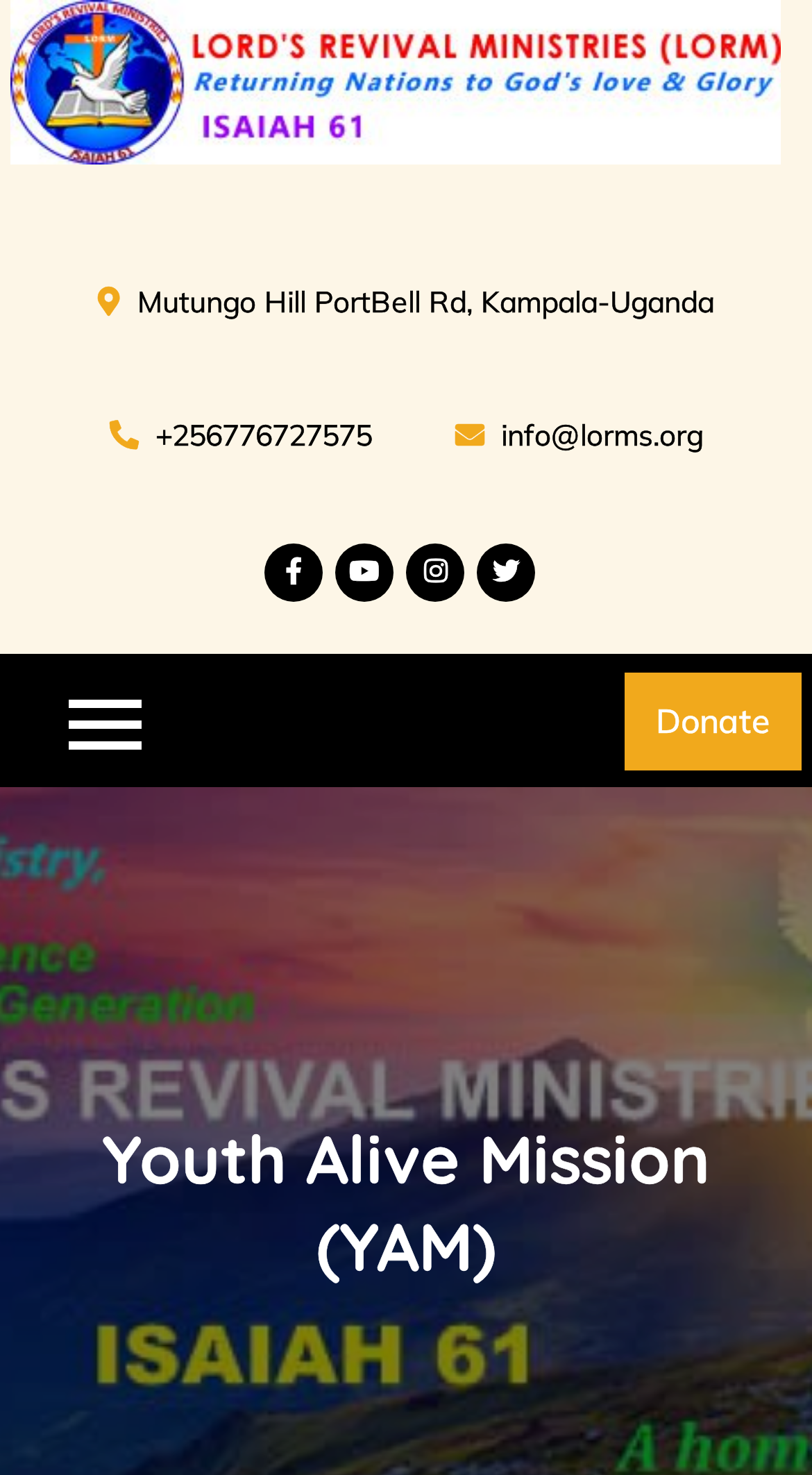Use a single word or phrase to answer the question:
What is the email address of Youth Alive Mission?

info@lorms.org